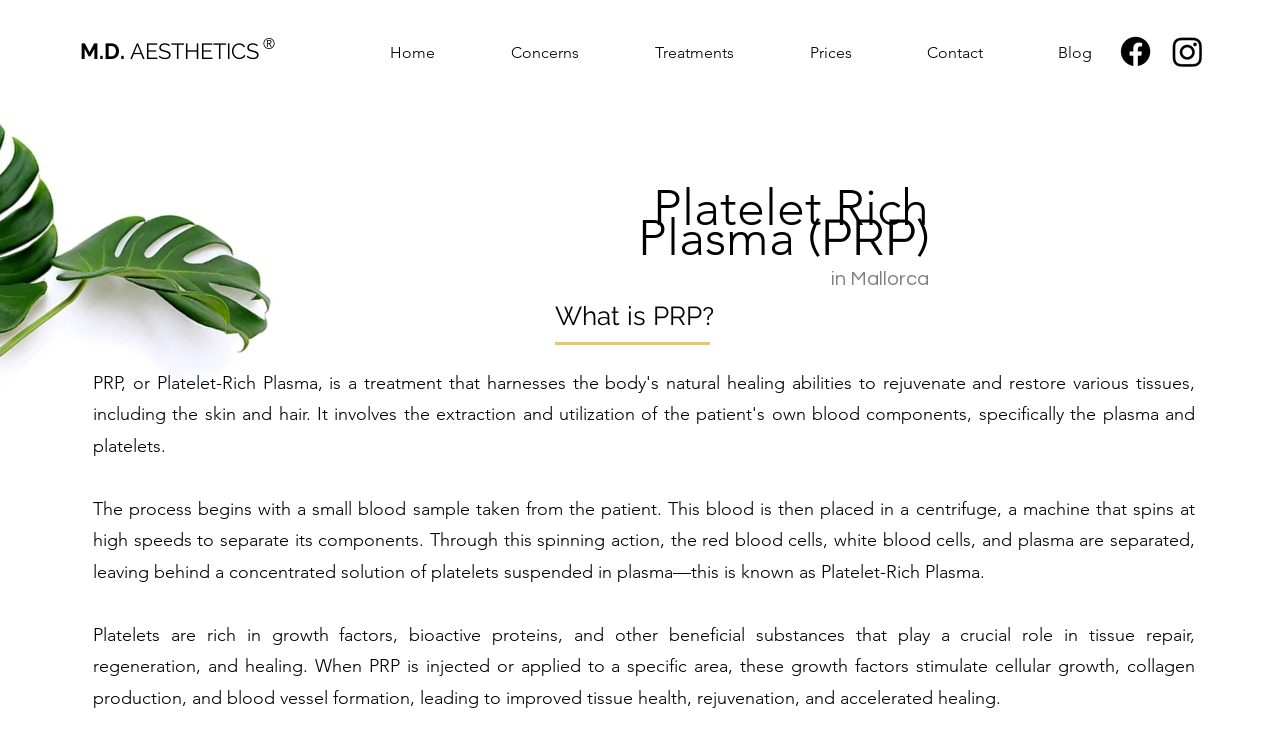What is the purpose of the centrifuge machine?
Using the information from the image, answer the question thoroughly.

I found the answer by reading the text that describes the process of creating Platelet-Rich Plasma, which mentions that the centrifuge machine is used to separate the components of the blood, including red blood cells, white blood cells, and plasma.